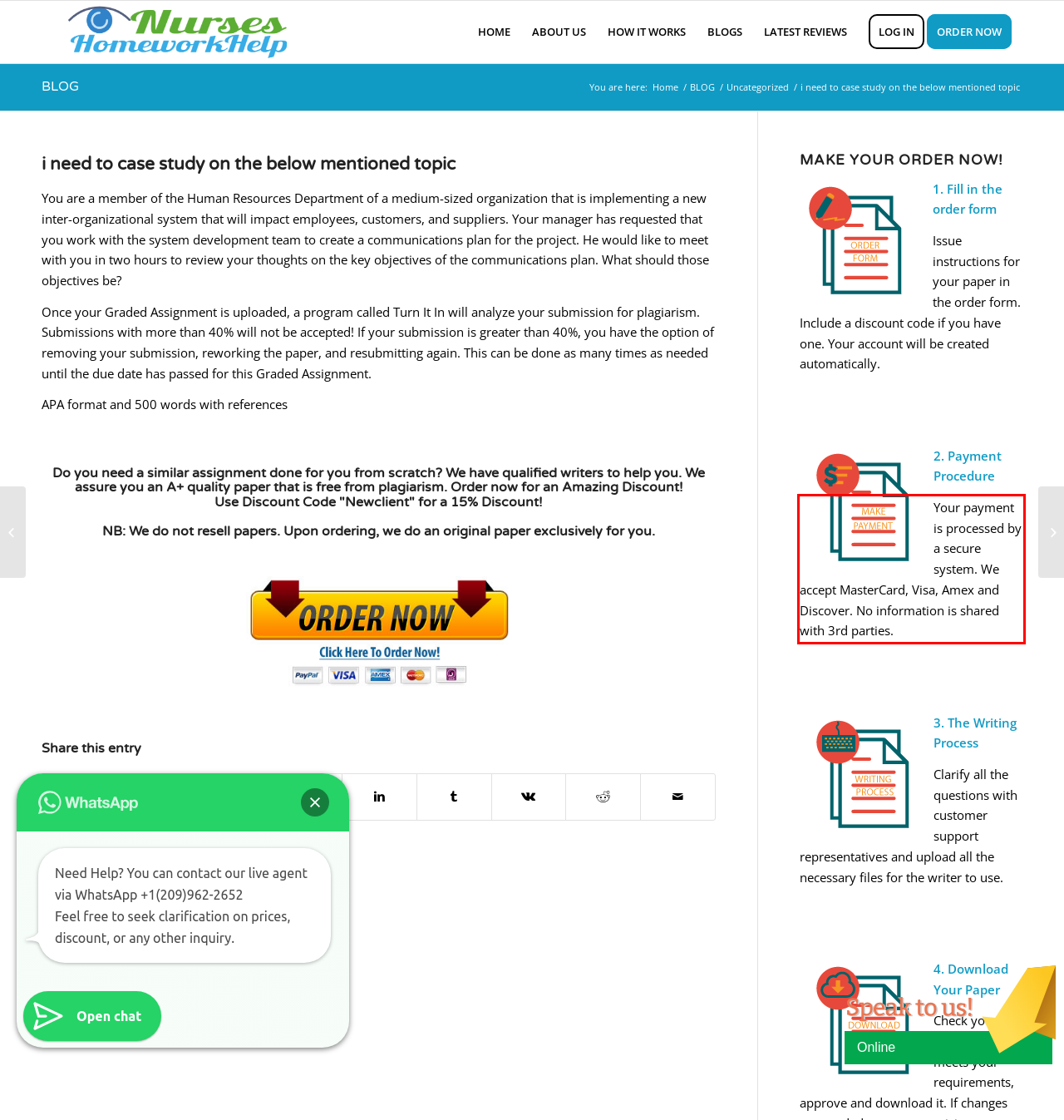Given a screenshot of a webpage containing a red rectangle bounding box, extract and provide the text content found within the red bounding box.

Your payment is processed by a secure system. We accept MasterCard, Visa, Amex and Discover. No information is shared with 3rd parties.